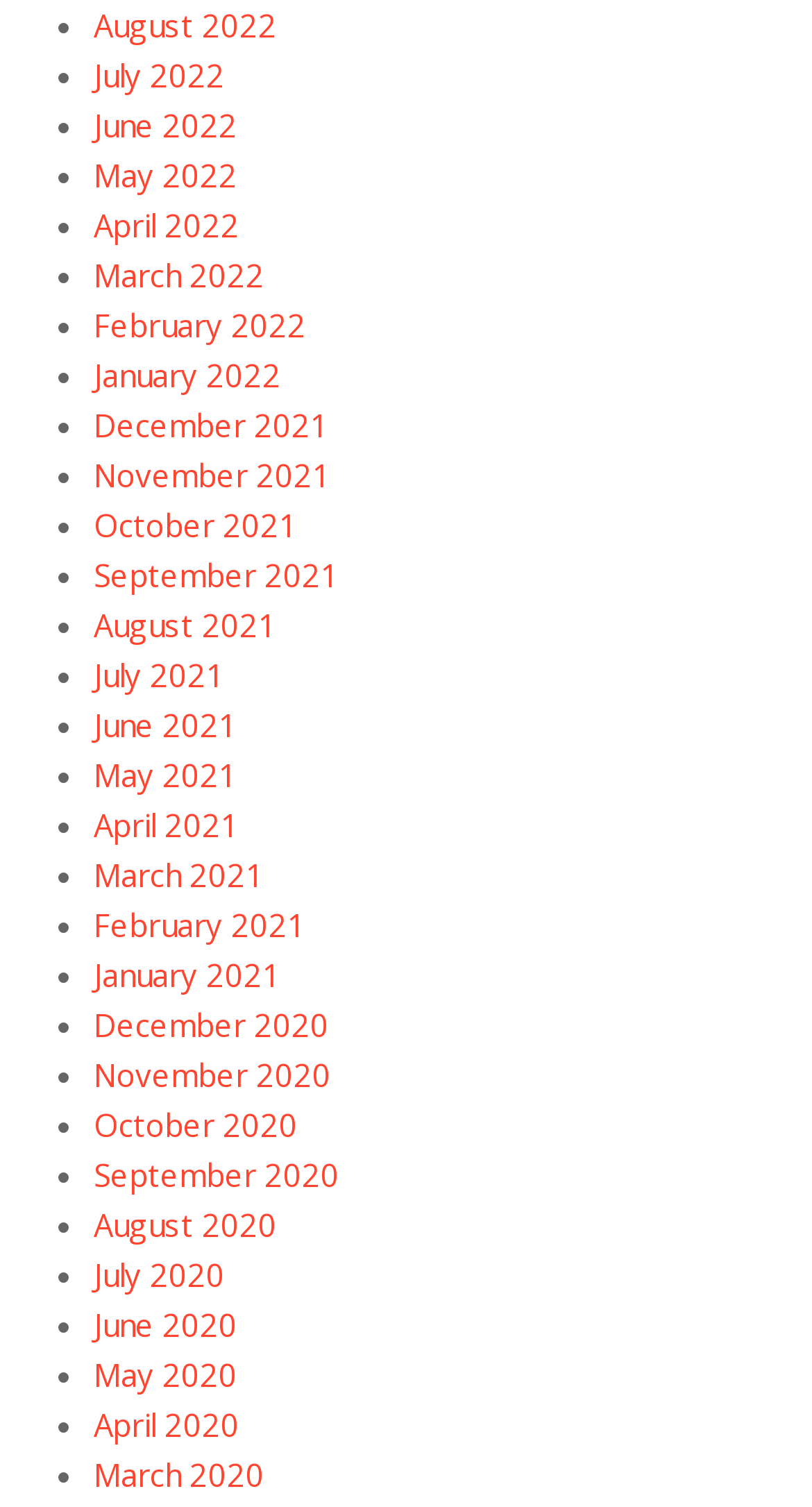Utilize the details in the image to thoroughly answer the following question: How many months are listed?

I counted the number of links on the webpage, each representing a month, and found that there are 24 months listed, from December 2020 to August 2022.